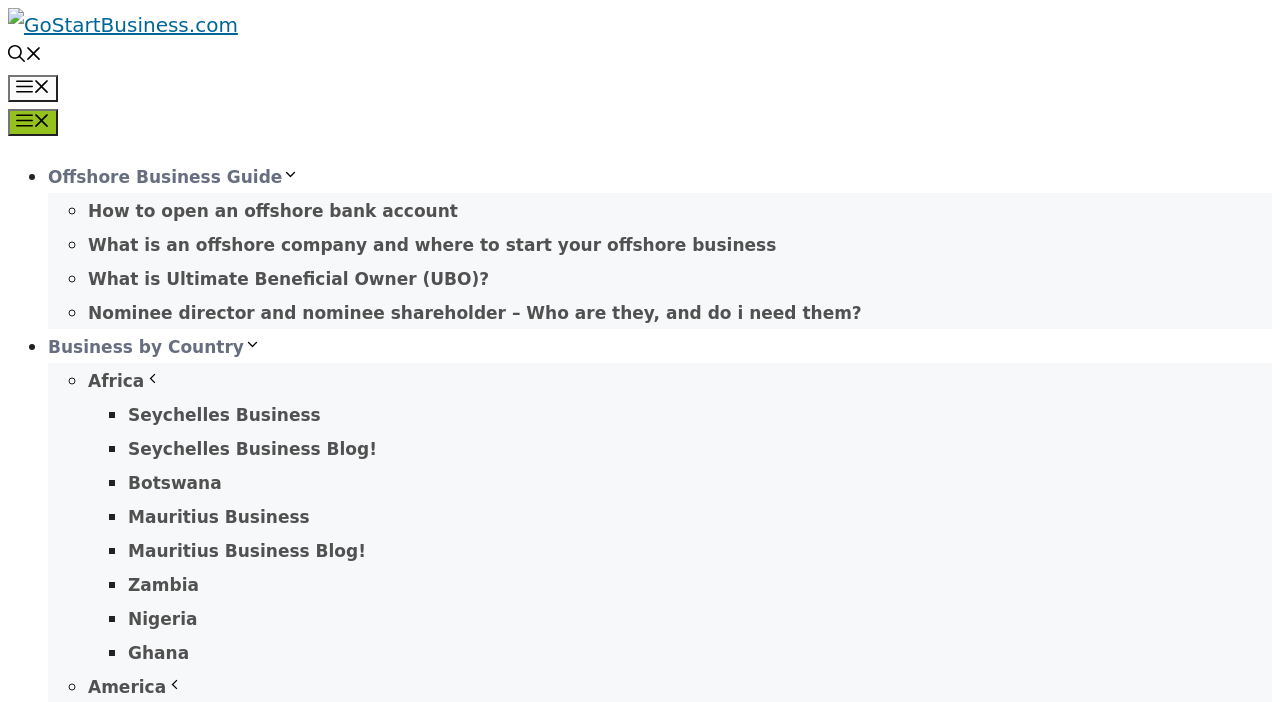Please provide a comprehensive answer to the question based on the screenshot: How many list markers are there in the navigation menu?

I counted the number of ListMarker elements that are children of the navigation element, which are '•', '◦', and '■', to get the total count of 14 list markers.